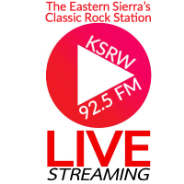What is the color scheme of the logo? Using the information from the screenshot, answer with a single word or phrase.

Pink and white